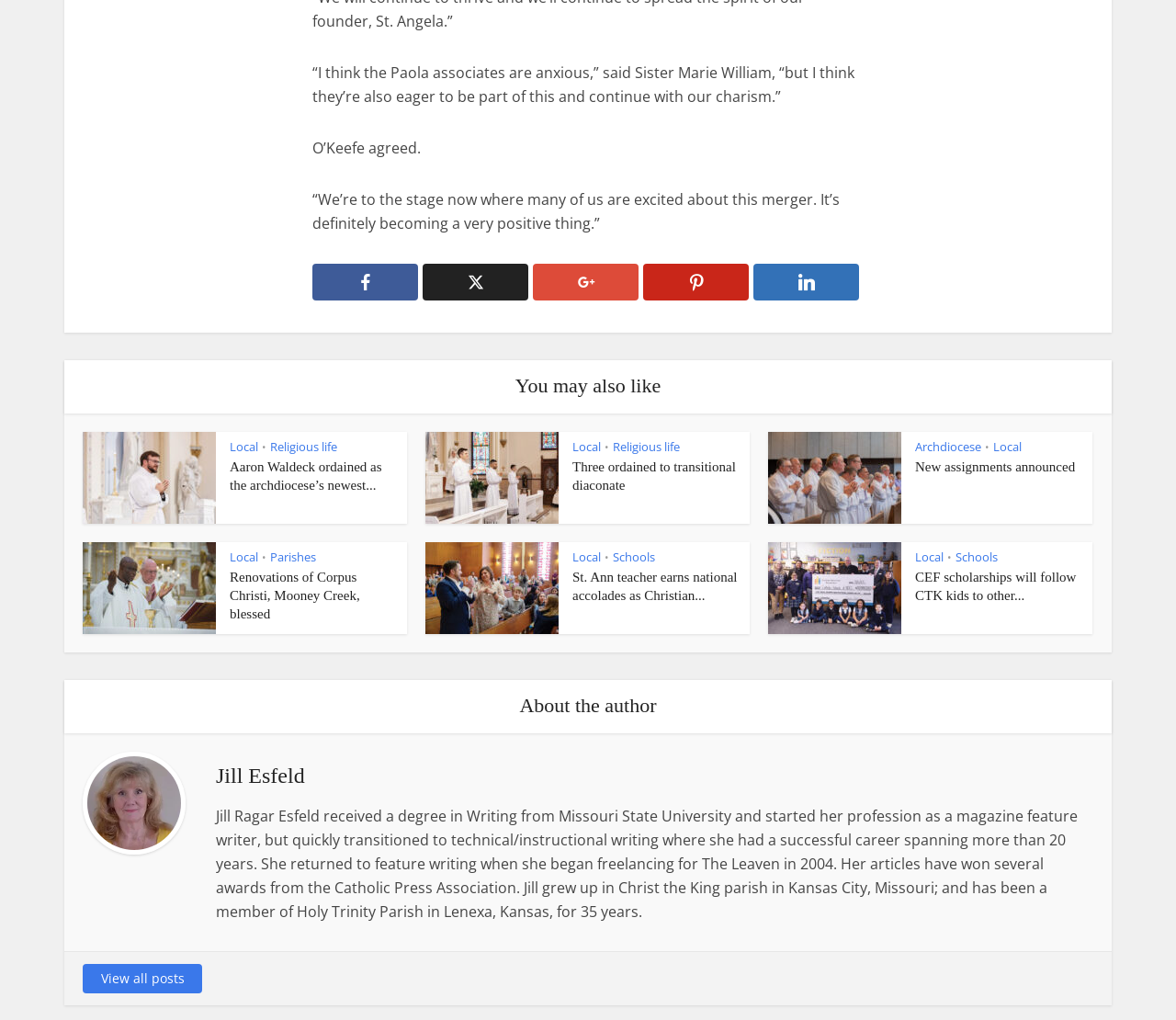Based on the element description LinkedIn, identify the bounding box of the UI element in the given webpage screenshot. The coordinates should be in the format (top-left x, top-left y, bottom-right x, bottom-right y) and must be between 0 and 1.

[0.641, 0.258, 0.73, 0.294]